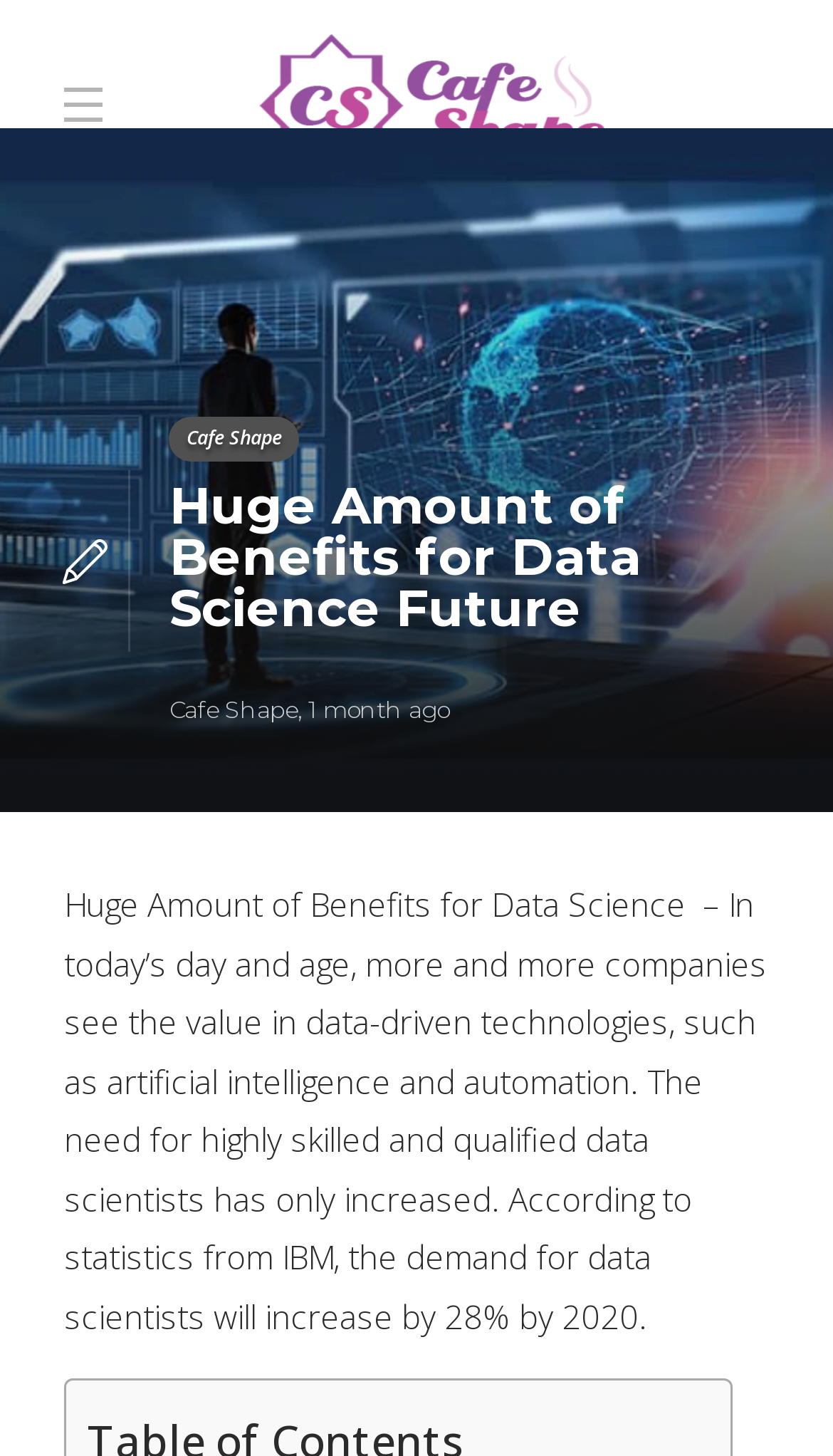What is the time frame mentioned in the article?
Give a single word or phrase answer based on the content of the image.

2020